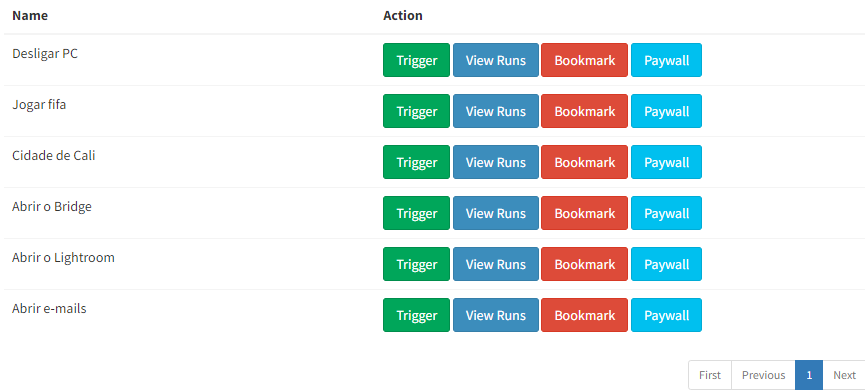Describe all significant details and elements found in the image.

The image depicts a user interface related to device automation or task management, featuring a table that lists different commands or actions. Each row displays the name of a command alongside several action buttons. The commands include "Desligar PC," "Jogar fifa," "Cidade de Cali," "Abrir o Bridge," "Abrir o Lightroom," and "Abrir e-mails." Each command has associated buttons for actions such as "Trigger," "View Runs," "Bookmark," and "Paywall," allowing users to initiate the command, see its execution history, save it for future use, or access payment information. The layout suggests a streamlined approach to managing automated tasks or triggers, with clear options for interaction.